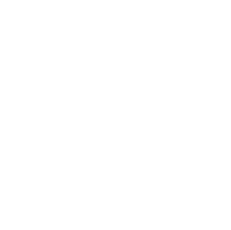Generate an elaborate caption for the image.

The image features the **Honeywell Portable Evaporative Cooler with Remote, 830 CFM**, presented in a sleek gray design. This portable air cooler is designed to provide effective cooling for outdoor areas, making it ideal for picnics, patios, or open-air gatherings. Its user-friendly remote control allows for convenient operation from a distance, enhancing the overall ease of use. 

The cooler has a capacity of 830 cubic feet per minute (CFM), ensuring efficient airflow to keep spaces comfortable even on hot days. Accompanying the image is important product information, indicating its Manufacturer Part Number (MPN: CO301PC), a price of **$836.35**, and a saving of **$233.60**. This suggests a promotional discount, providing a value proposition for potential buyers. 

This product is part of a range of Honeywell evaporative coolers designed to offer cooling solutions with energy efficiency and portability in mind.